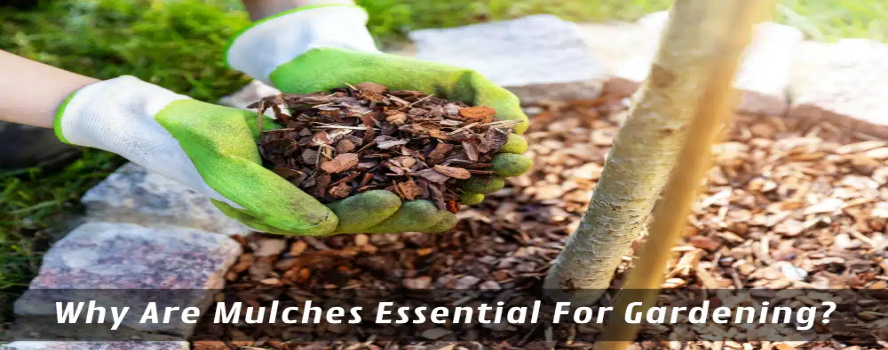What is the theme of the garden setup in the background?
Utilize the information in the image to give a detailed answer to the question.

The background of the image showcases a well-kept garden setup, which enhances the theme of gardening care and maintenance, suggesting that the garden is well-tended and cared for.